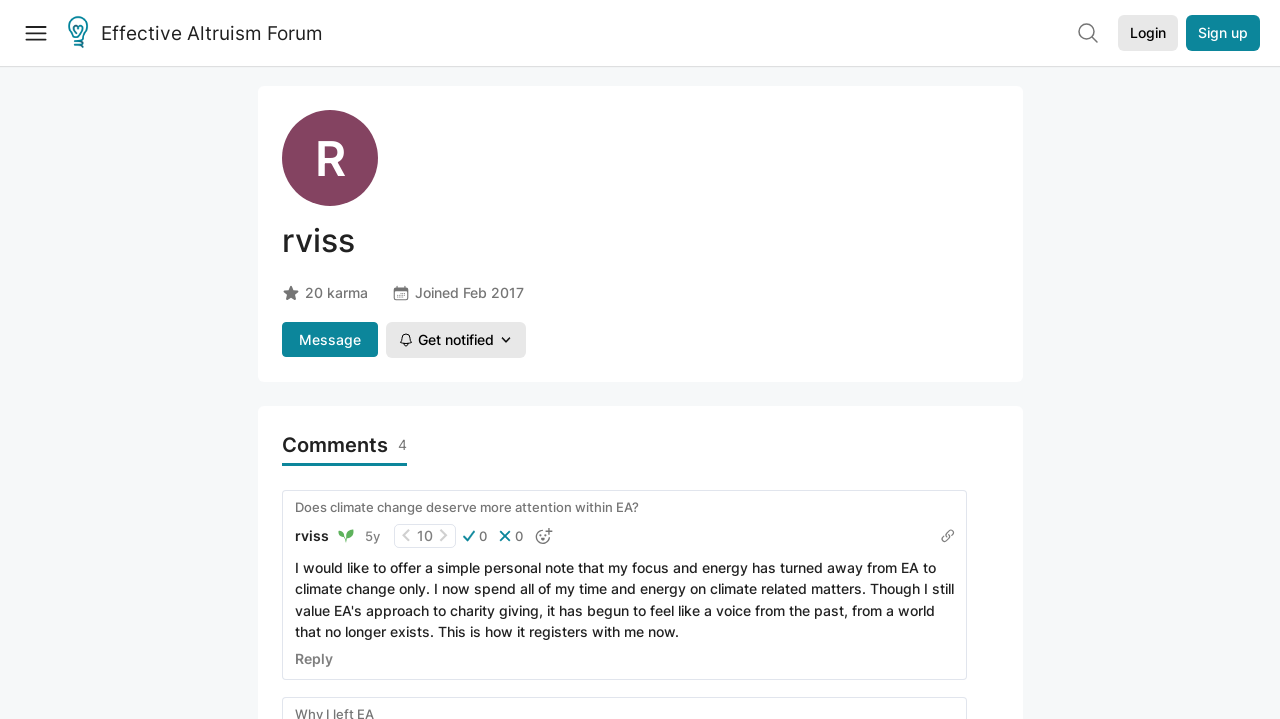Please provide a brief answer to the following inquiry using a single word or phrase:
What is the topic of the first post?

climate change